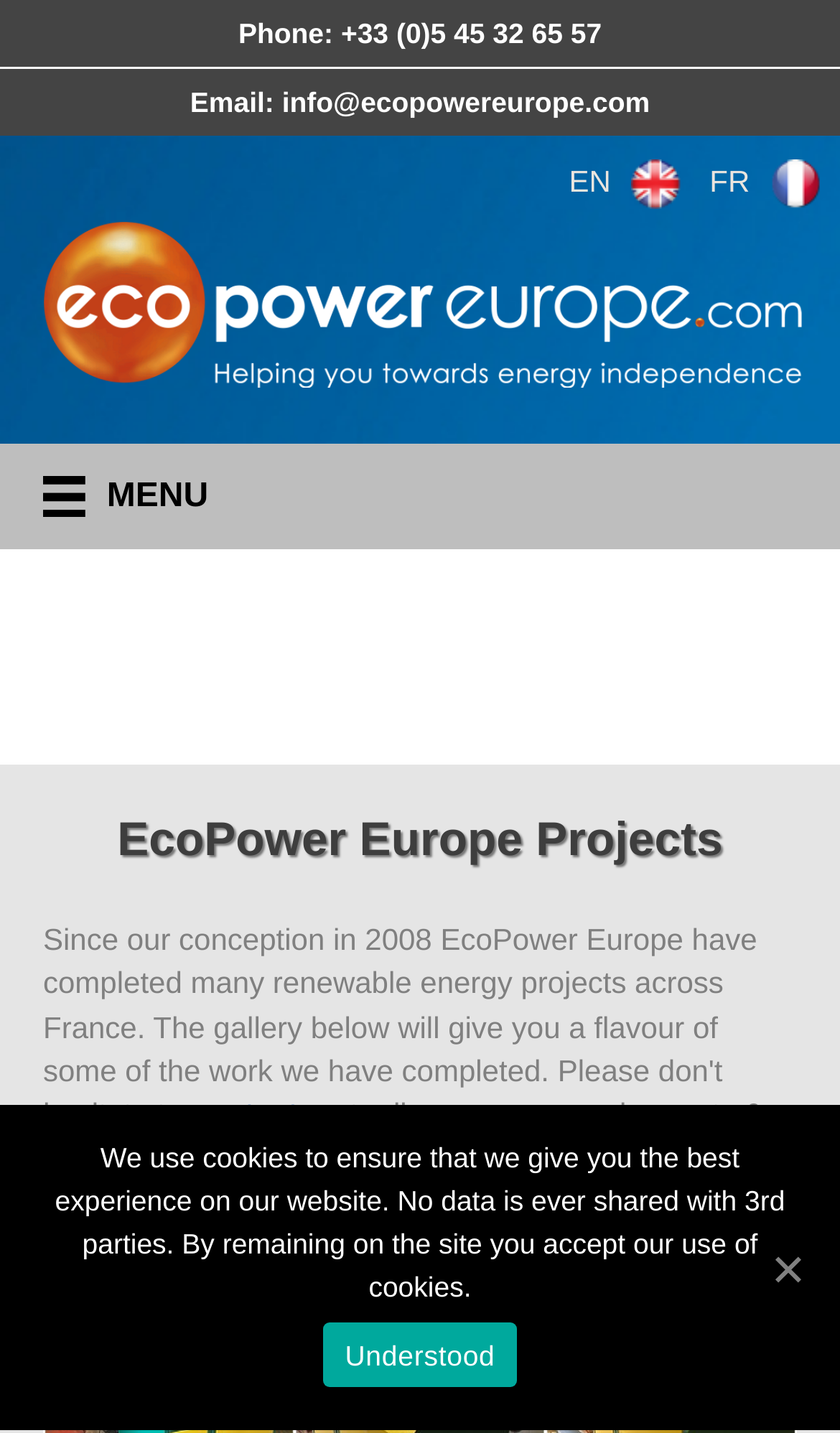What social media platform can you visit to see recent installation images?
Examine the webpage screenshot and provide an in-depth answer to the question.

I found the answer by looking at the link element with the text 'Facebook page' which is located at the bottom of the webpage, and it mentions seeing recent installation images.